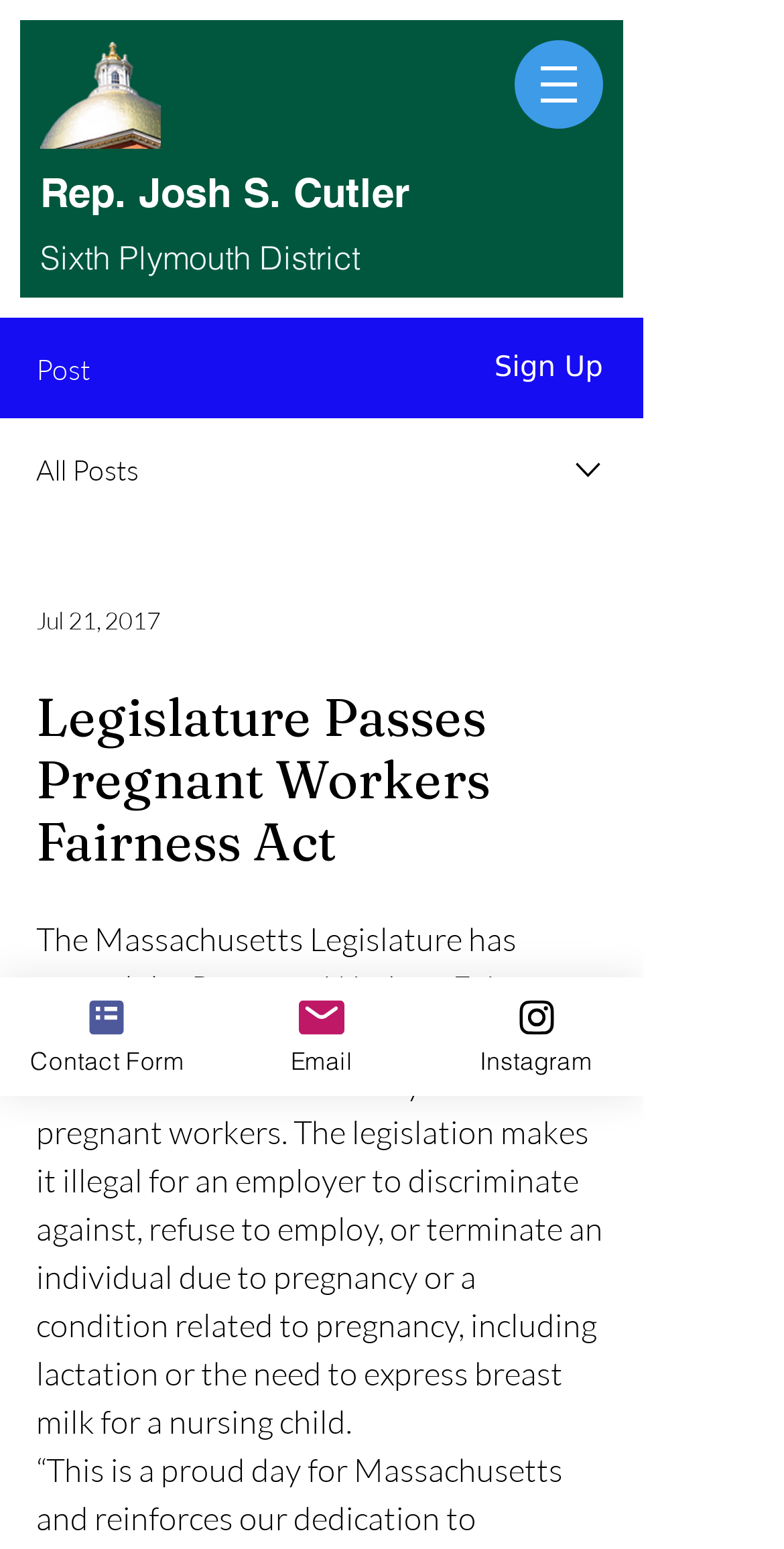Please find the bounding box for the following UI element description. Provide the coordinates in (top-left x, top-left y, bottom-right x, bottom-right y) format, with values between 0 and 1: Sixth Plymouth District

[0.051, 0.153, 0.459, 0.179]